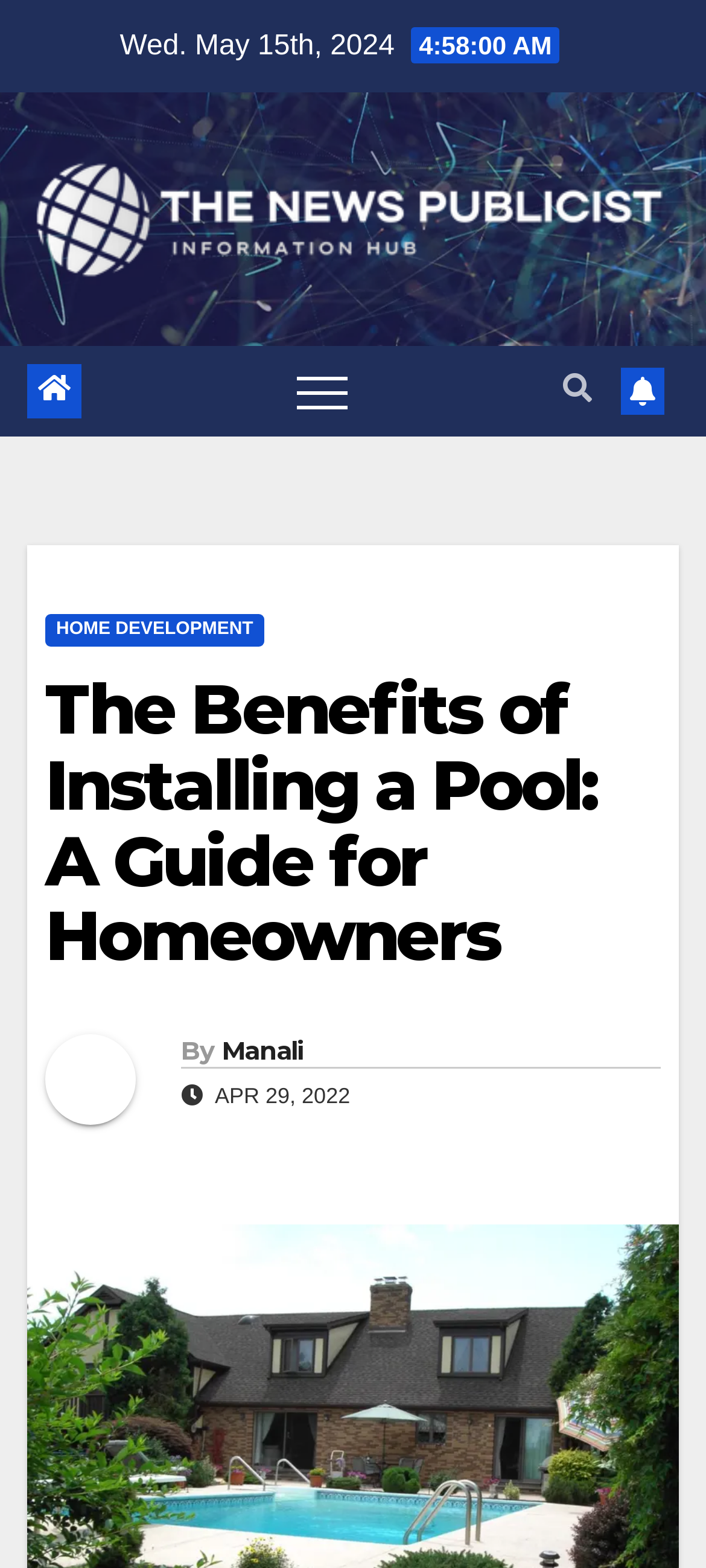Please give a succinct answer to the question in one word or phrase:
What is the current day of the week?

Wed